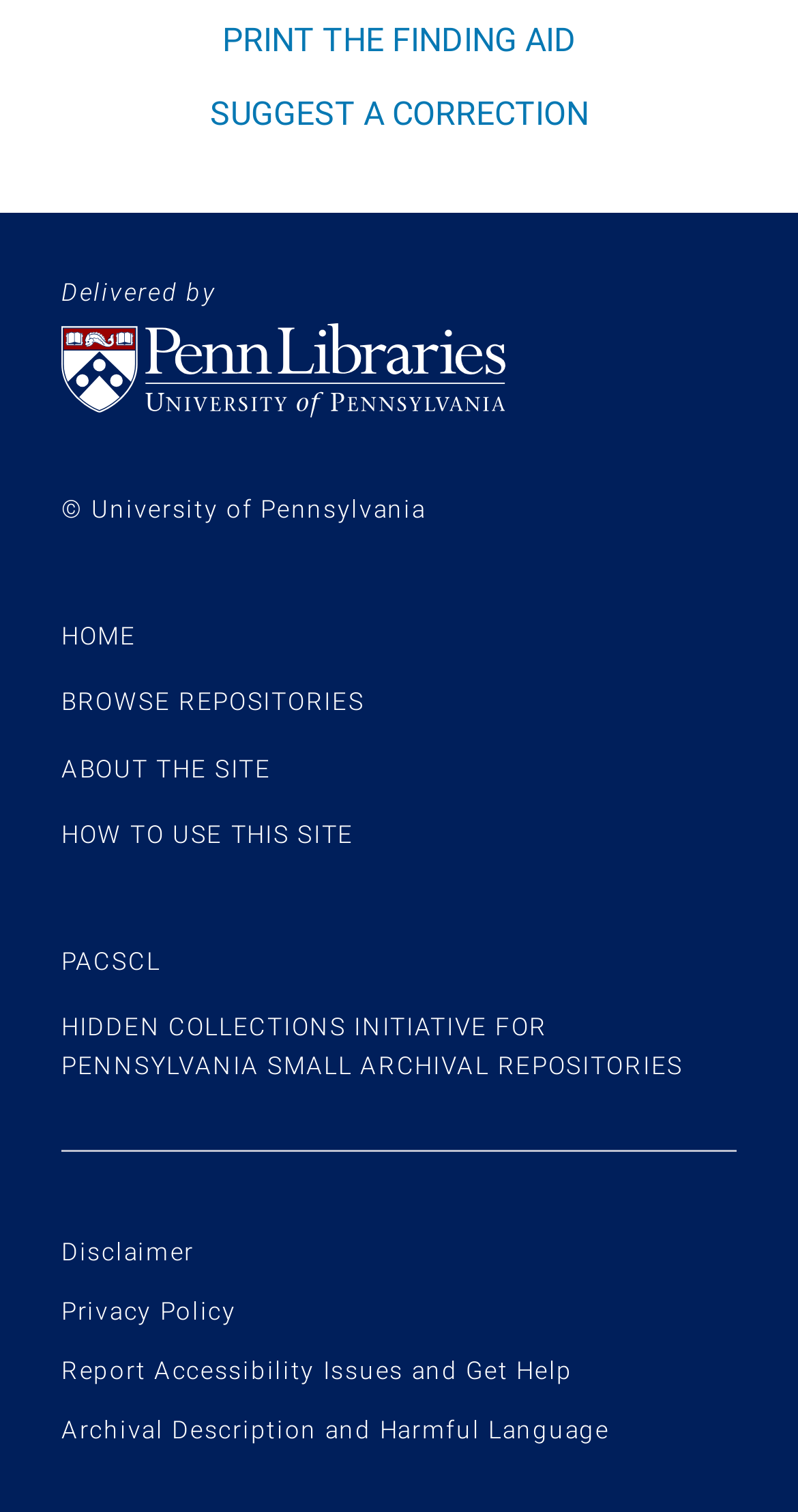Locate the bounding box coordinates of the clickable area to execute the instruction: "go to home". Provide the coordinates as four float numbers between 0 and 1, represented as [left, top, right, bottom].

[0.077, 0.412, 0.171, 0.431]